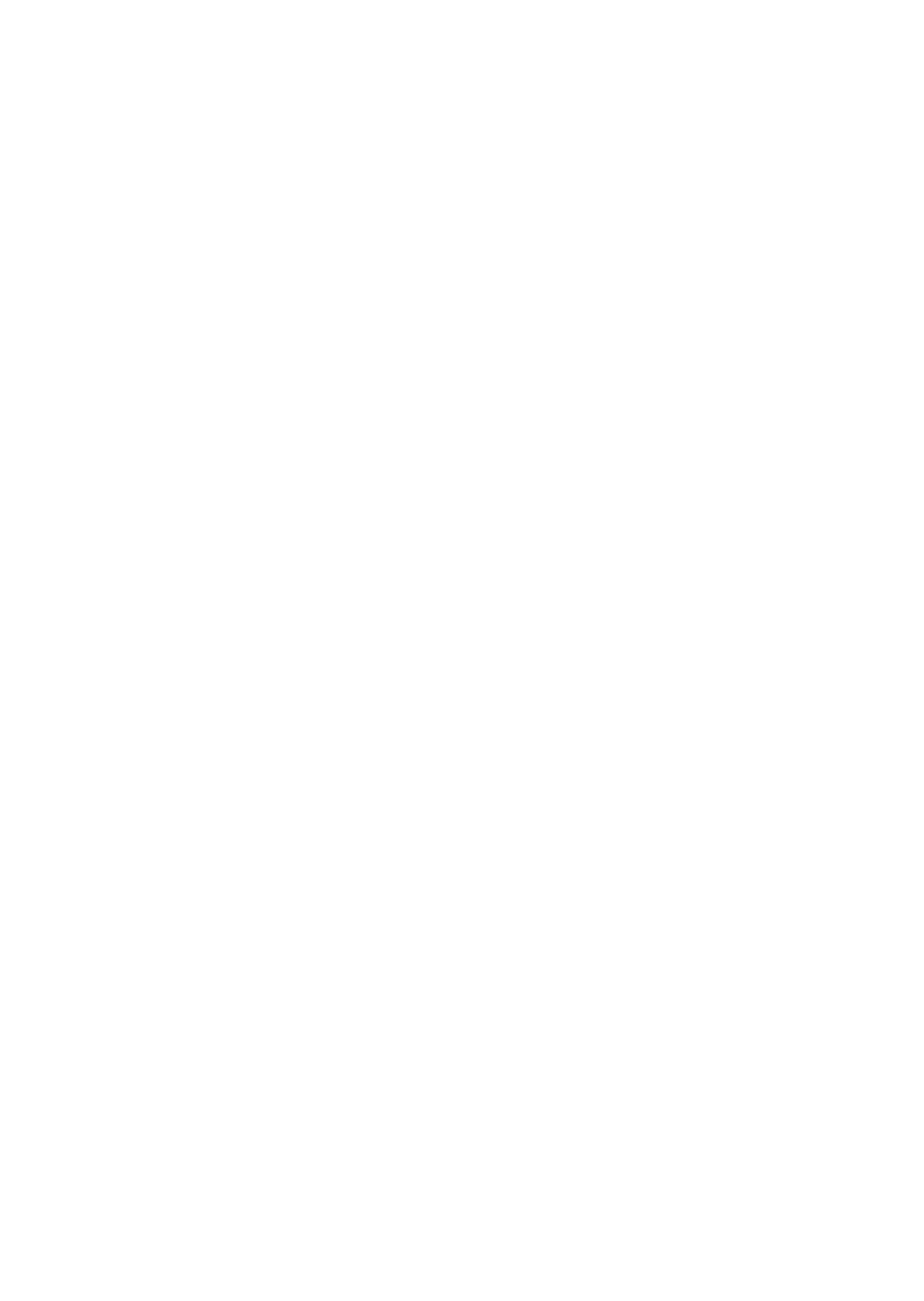Using the provided element description "title="Twitter"", determine the bounding box coordinates of the UI element.

[0.714, 0.71, 0.753, 0.734]